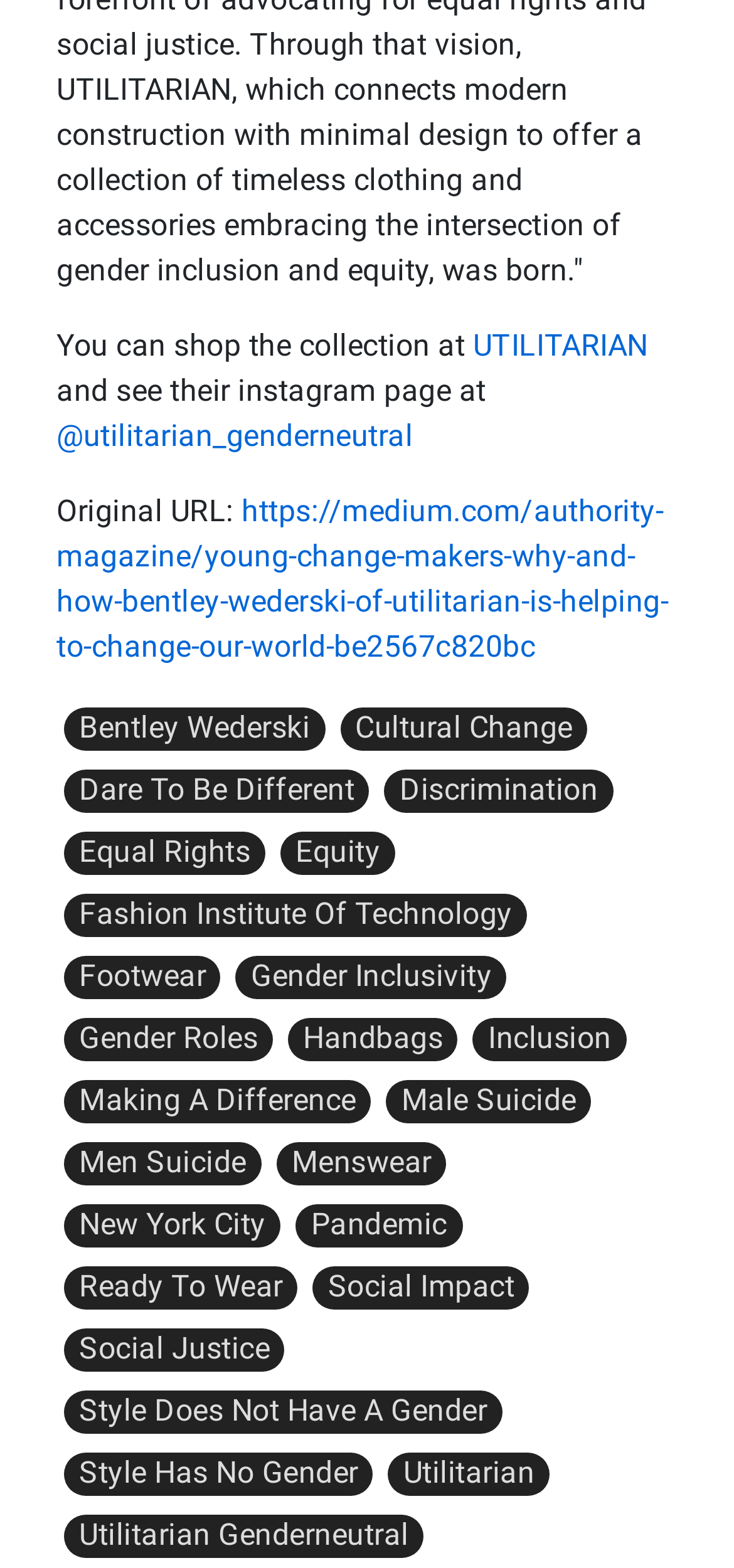Please find the bounding box coordinates of the section that needs to be clicked to achieve this instruction: "Visit the UTILITARIAN website".

[0.644, 0.208, 0.883, 0.231]